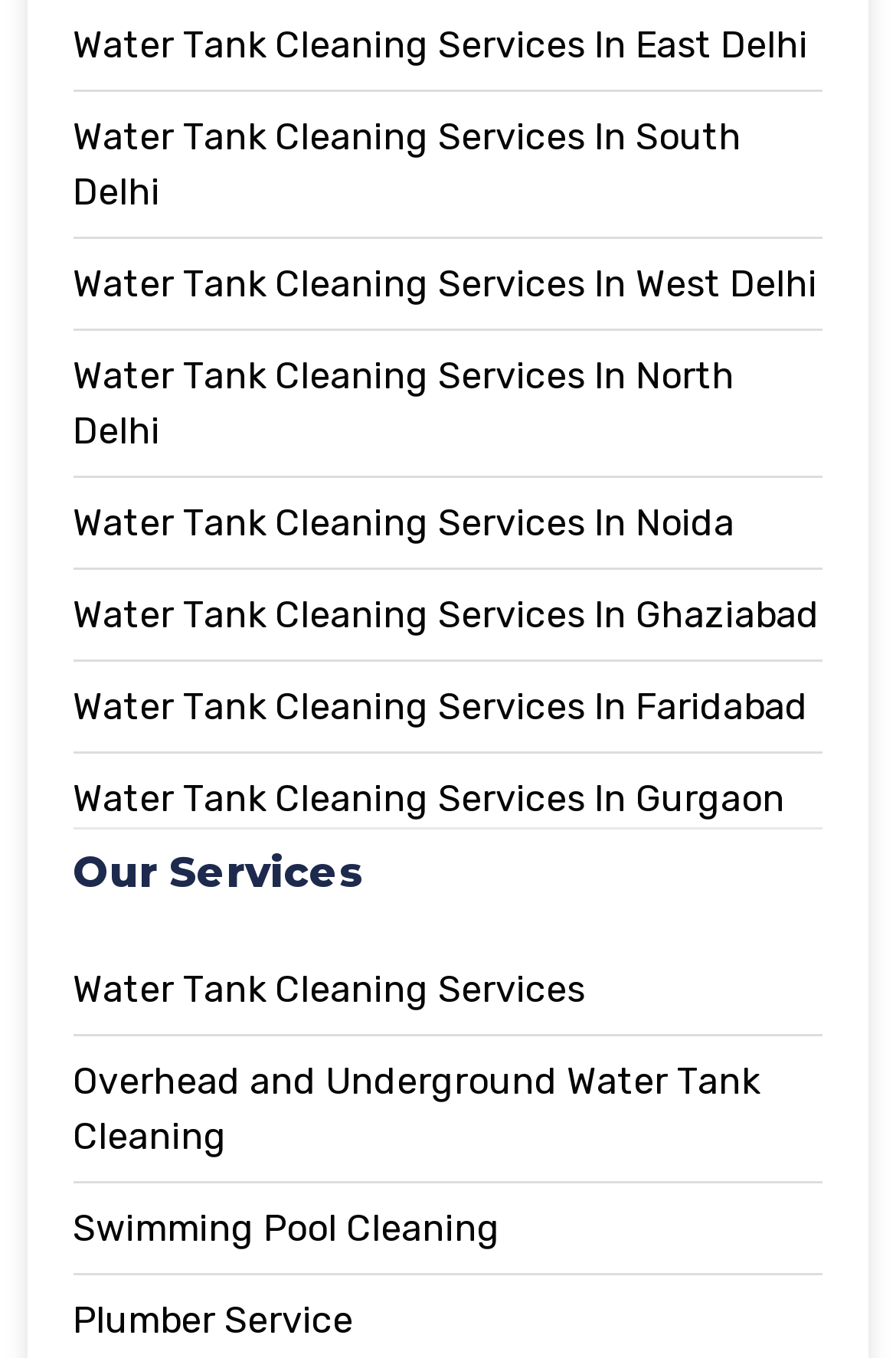Give a succinct answer to this question in a single word or phrase: 
What is the location of the second water tank cleaning service?

South Delhi